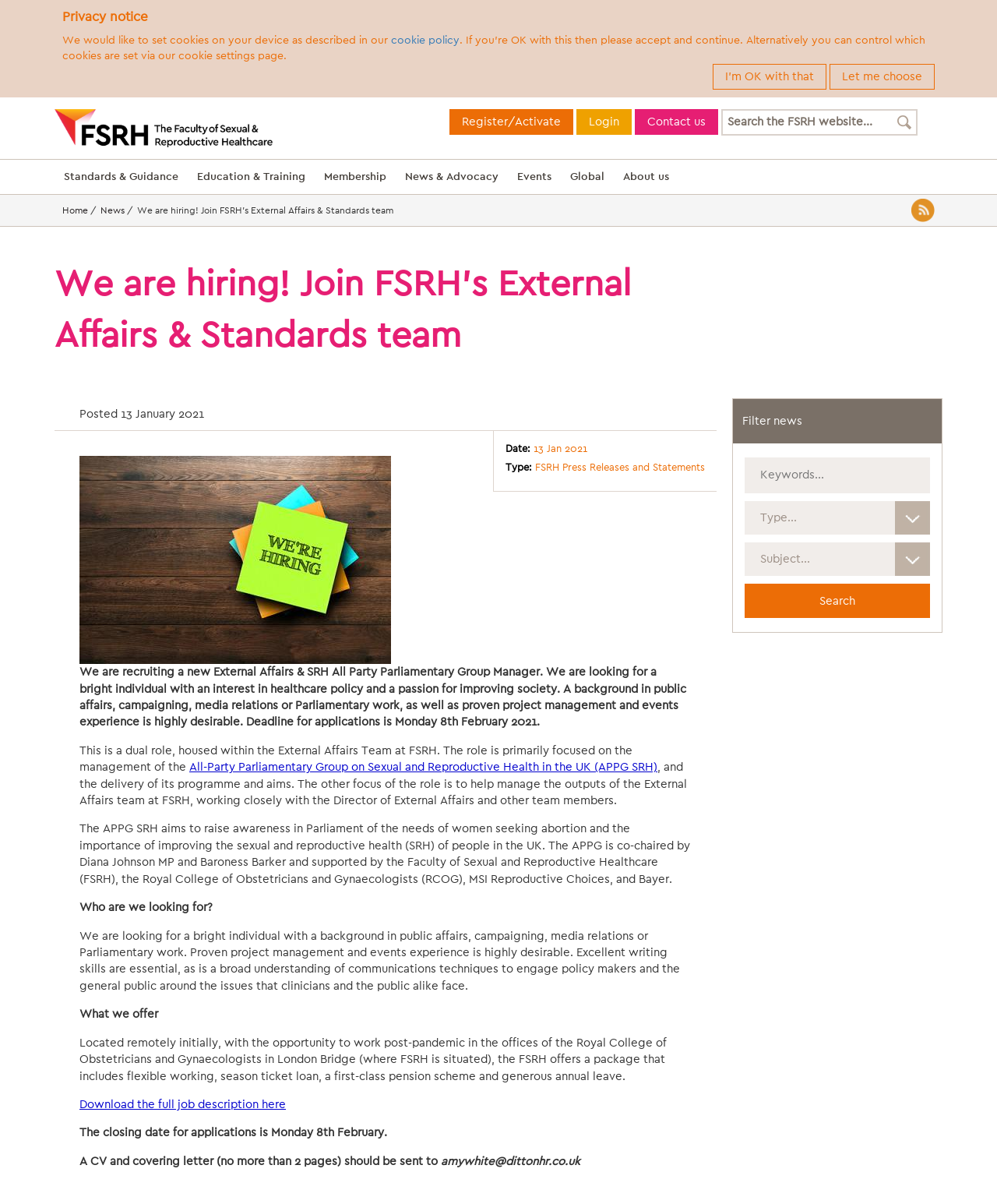Provide the bounding box for the UI element matching this description: "I'm OK with that".

[0.715, 0.053, 0.829, 0.075]